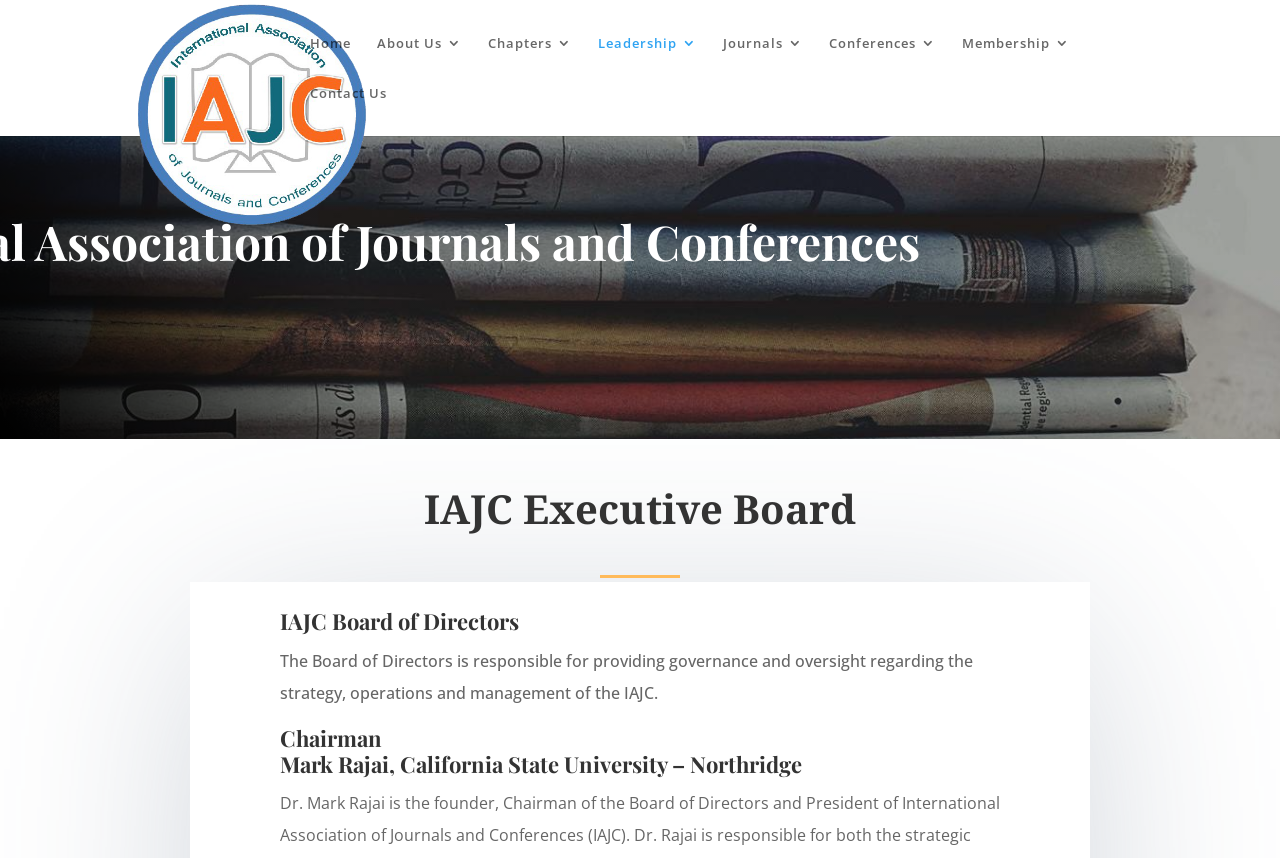Create an elaborate caption that covers all aspects of the webpage.

The webpage is about the Executive Board of IAJC. At the top left, there is an image of IAJC, accompanied by a link to the IAJC homepage. To the right of the image, there is a navigation menu consisting of 7 links: Home, About Us, Chapters, Leadership, Journals, Conferences, and Membership. These links are aligned horizontally and are positioned near the top of the page.

Below the navigation menu, there is a heading that reads "IAJC Executive Board". Further down, there is another heading that reads "IAJC Board of Directors". Underneath this heading, there is a paragraph of text that describes the role of the Board of Directors in governing and overseeing the IAJC.

Below the paragraph, there is a heading that reads "Chairman Mark Rajai, California State University – Northridge", indicating the chairman of the board.